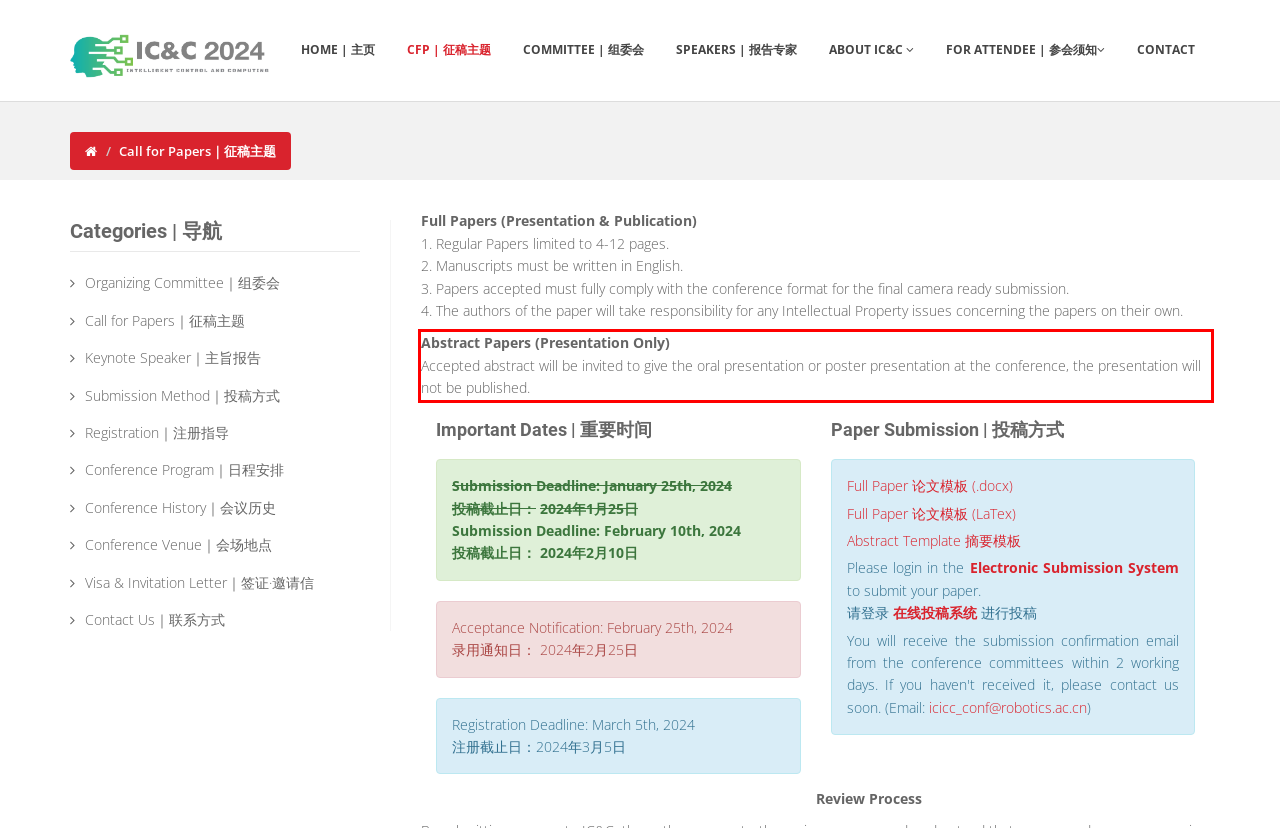By examining the provided screenshot of a webpage, recognize the text within the red bounding box and generate its text content.

Abstract Papers (Presentation Only) Accepted abstract will be invited to give the oral presentation or poster presentation at the conference, the presentation will not be published.